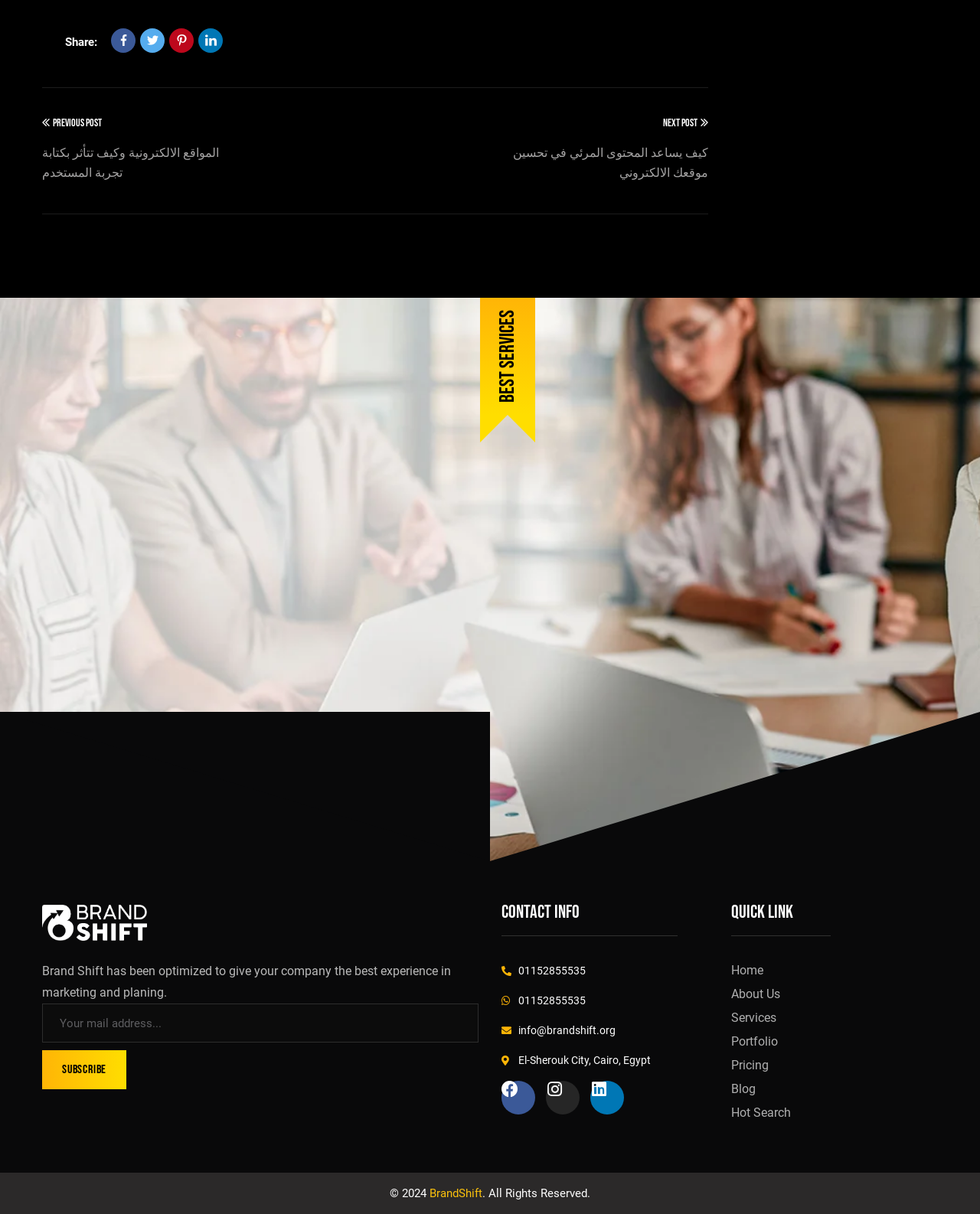What is the company name mentioned in the footer?
Please utilize the information in the image to give a detailed response to the question.

I found the company name 'BrandShift' in the footer section of the webpage, specifically in the region with the bounding box coordinates [0.438, 0.977, 0.492, 0.989].